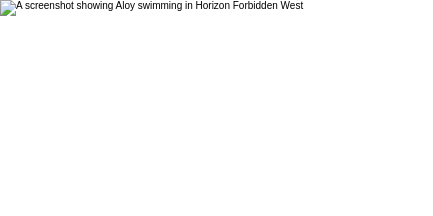Describe every aspect of the image in depth.

In this vibrant screenshot from the game "Horizon Forbidden West," we see the protagonist, Aloy, gracefully swimming through a stunningly rendered aquatic environment. The rich details highlight the lush visuals of the game, showcasing dynamic water effects and the vibrant flora surrounding her. This moment embodies the exploration and adventure that "Horizon Forbidden West" offers, inviting players into its captivating open world. The image captures not only Aloy's skillful maneuvering but also the game's focus on immersive storytelling and breathtaking graphical design.